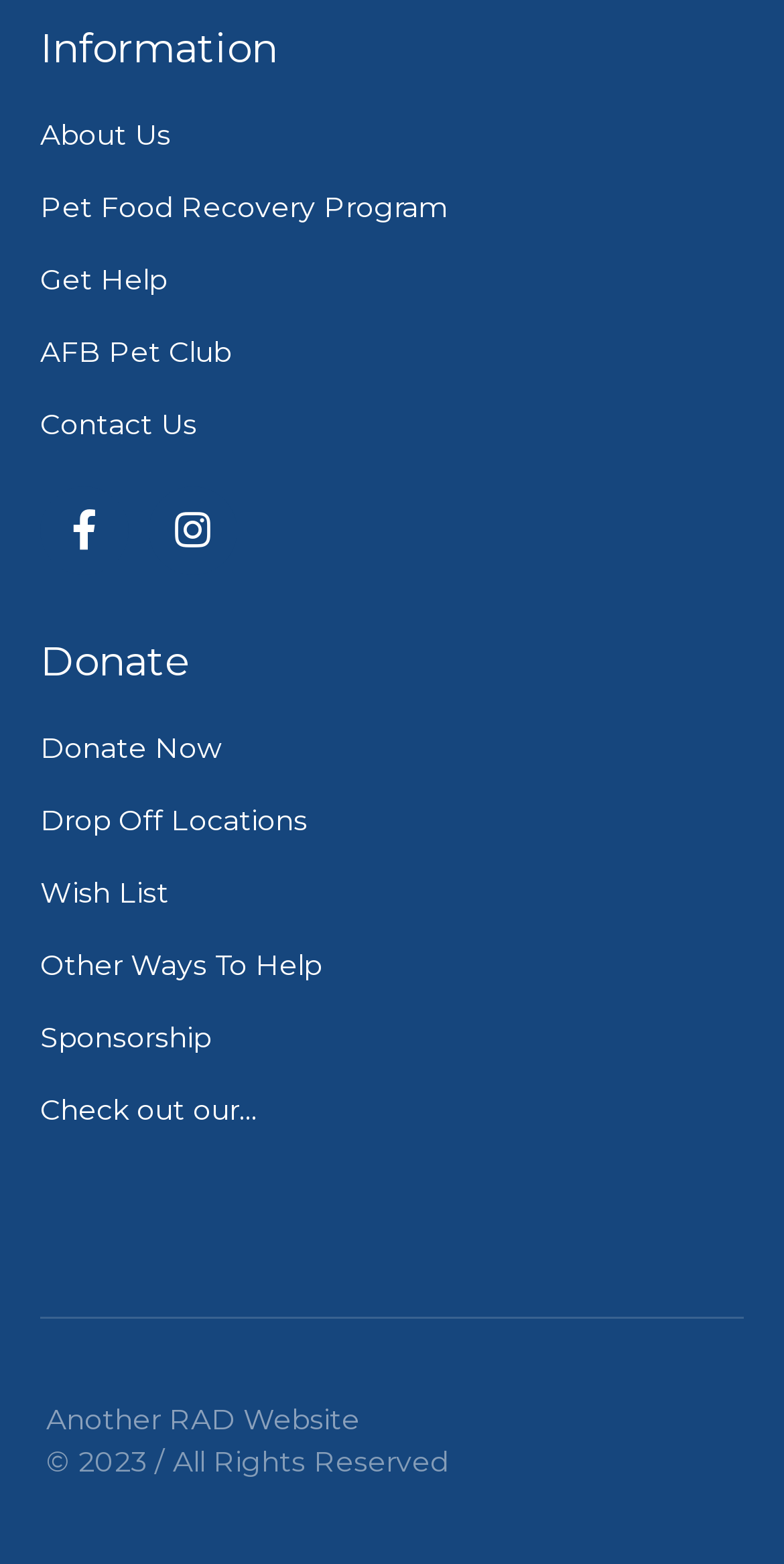Give a short answer using one word or phrase for the question:
What is the last link in the 'Donate' section?

Sponsorship